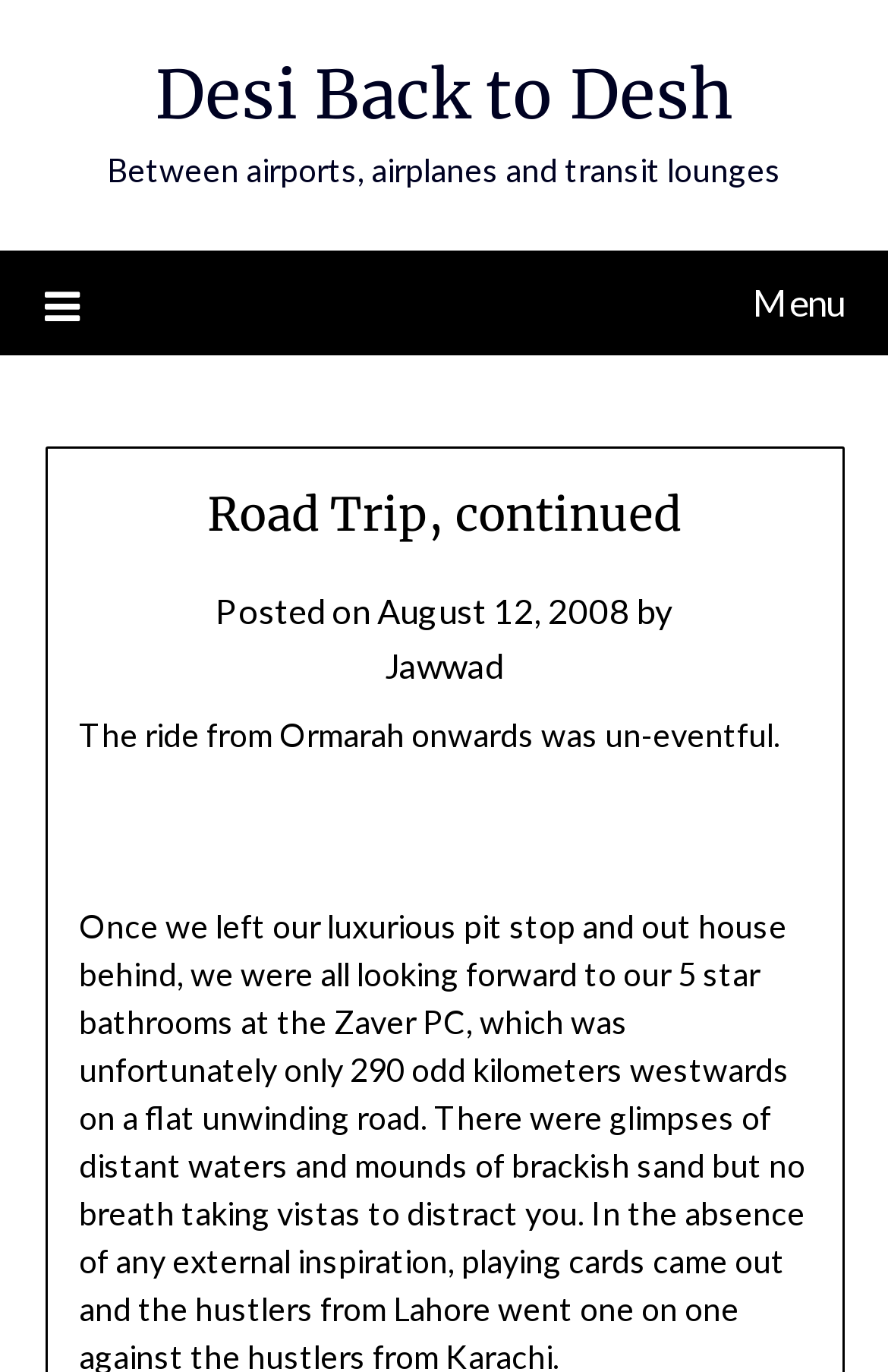What is the mode of transportation mentioned?
Give a detailed explanation using the information visible in the image.

I found the mode of transportation by looking at the text 'Between airports, airplanes and transit lounges' which mentions airplanes as one of the modes of transportation.